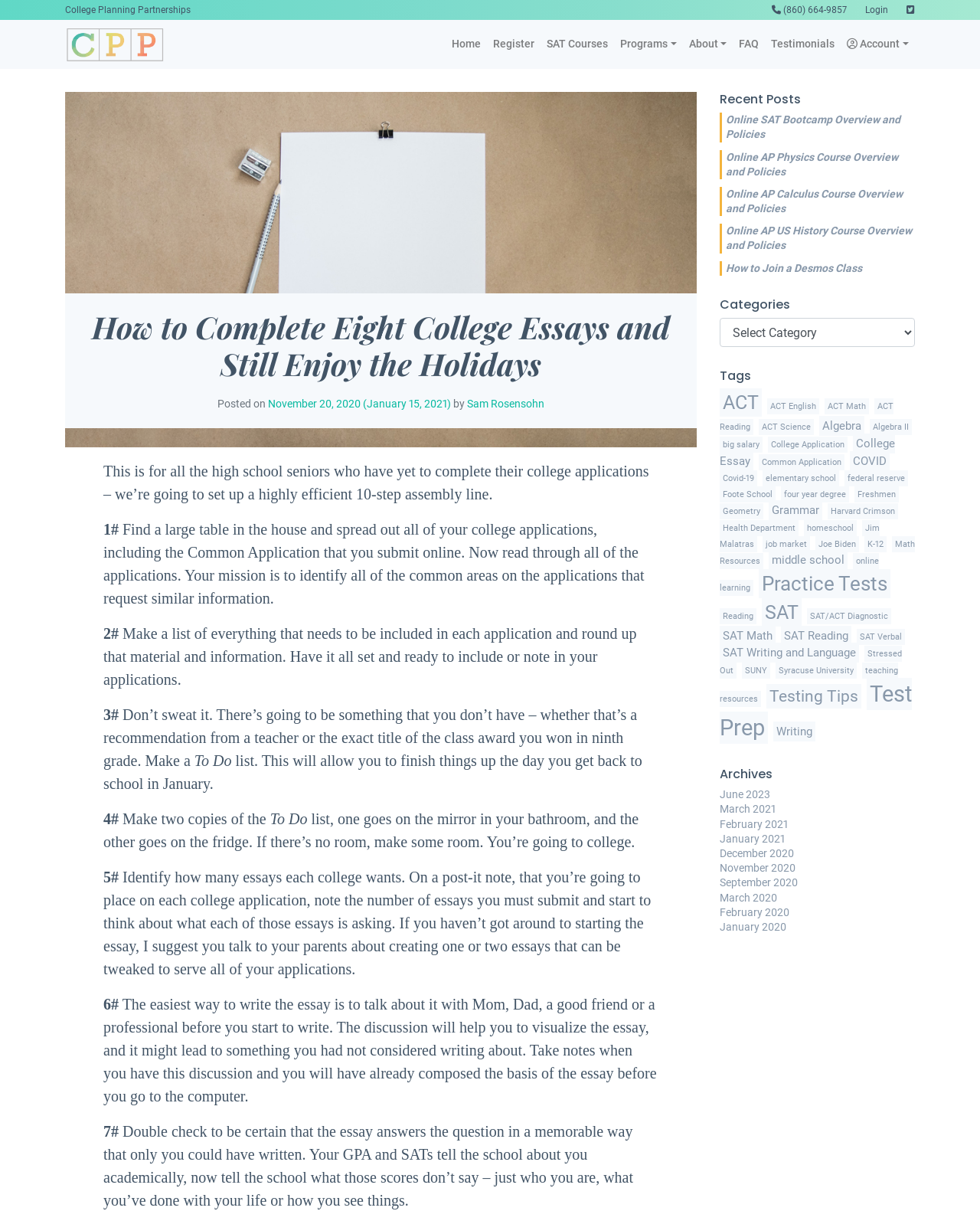Produce an elaborate caption capturing the essence of the webpage.

This webpage is about College Planning Partnerships, with a focus on providing resources and guidance for college-bound students. At the top of the page, there is a phone number "(860) 664-9857" and a login link. To the right of these elements, there is a College Planning Partnerships logo and a navigation menu with links to "Home", "Register", "SAT Courses", "Programs", "About", "FAQ", "Testimonials", and "Account".

Below the navigation menu, there is a section titled "Recent Posts" with several links to articles, including "Online SAT Bootcamp Overview and Policies", "Online AP Physics Course Overview and Policies", and "How to Join a Desmos Class". 

To the right of the "Recent Posts" section, there is a section titled "Categories" with a dropdown menu and several links to categories such as "ACT", "Algebra", "College Application", and "SAT". 

Further down the page, there is a section titled "Tags" with numerous links to specific topics, including "ACT English", "ACT Math", "ACT Reading", and "ACT Science", as well as "Algebra II", "College Essay", and "COVID". 

At the bottom of the page, there is a section titled "Archives" with links to monthly archives dating back to 2020.